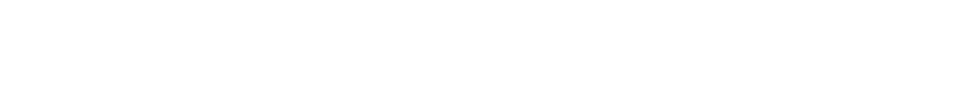Describe all the important aspects and features visible in the image.

The image features the logo of "Houston Visit Houston - Global Executive Transportation," an emblem representing a transportation service specializing in executive travel. The logo likely integrates elements reflecting Houston's identity, such as iconic symbols or color schemes associated with the city. This branding emphasizes the company's commitment to providing quality service in transportation, catering especially to business clients and those seeking premium travel experiences. The logo serves as a visual anchor in the "Contact Us" section of a webpage, inviting users to connect for inquiries and bookings.